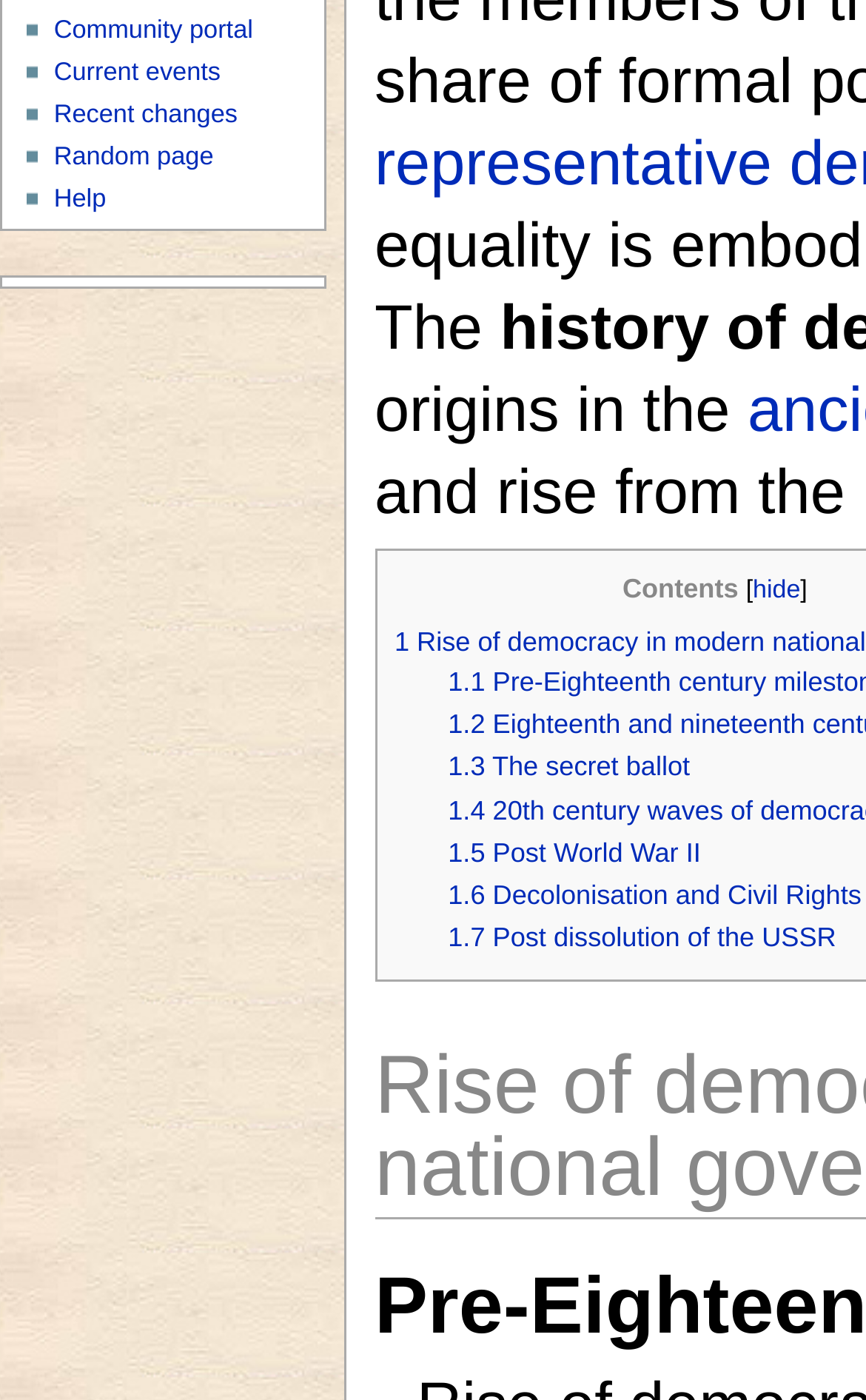Using the webpage screenshot, find the UI element described by 1.3 The secret ballot. Provide the bounding box coordinates in the format (top-left x, top-left y, bottom-right x, bottom-right y), ensuring all values are floating point numbers between 0 and 1.

[0.517, 0.512, 0.987, 0.547]